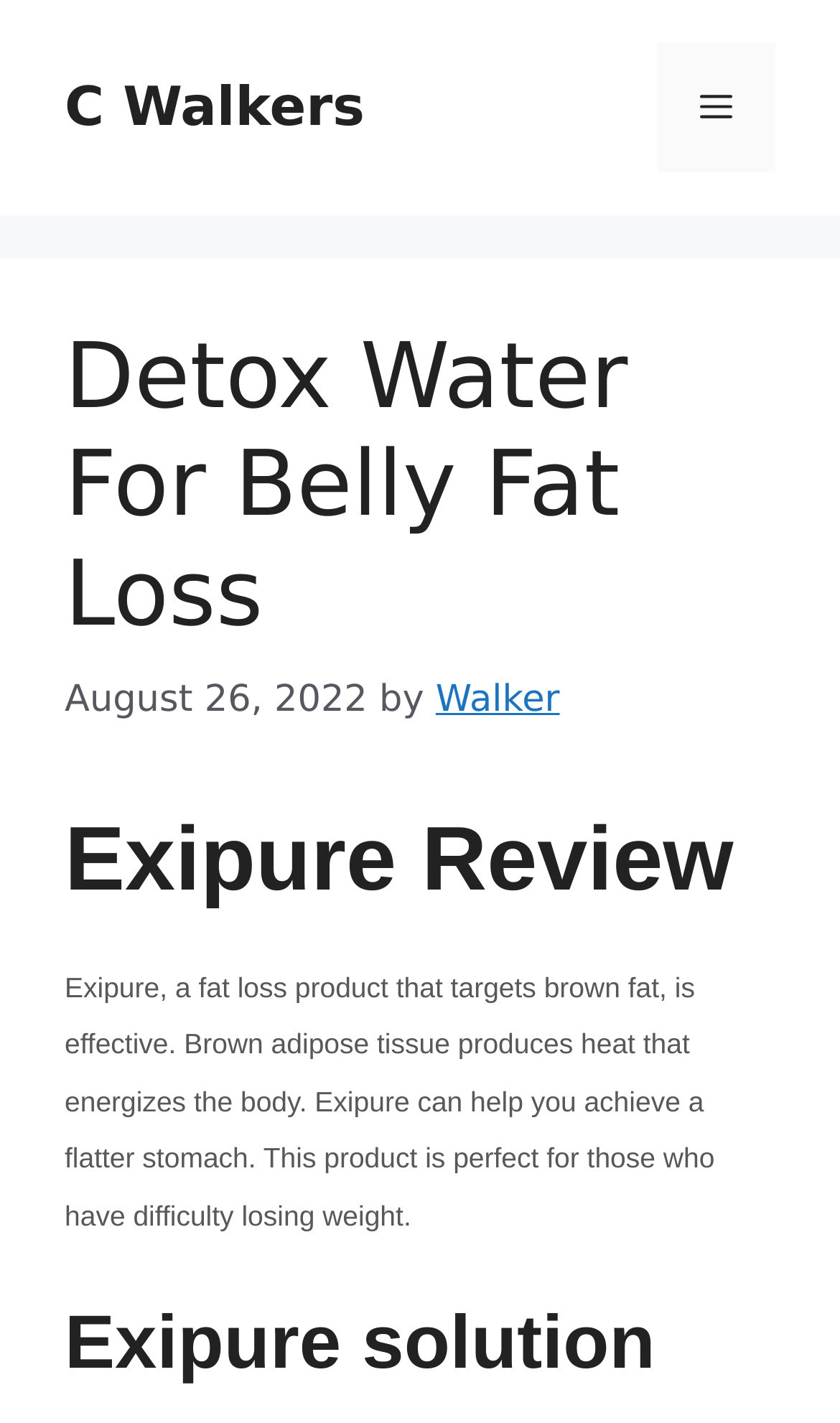Describe every aspect of the webpage in a detailed manner.

The webpage is about detox water for belly fat loss, specifically featuring a review of Exipure, a fat loss product. At the top of the page, there is a banner with the site's name, accompanied by a link to "C Walkers" on the left and a mobile toggle button on the right. Below the banner, there is a header section that contains the main title "Detox Water For Belly Fat Loss" and a timestamp "August 26, 2022" with the author's name "Walker" next to it.

The main content of the page is divided into sections, with headings "Exipure Review" and "Exipure solution" that provide information about the product. The "Exipure Review" section describes how Exipure targets brown fat to help with weight loss, particularly for those who struggle to lose weight. This section is positioned below the header section and takes up a significant portion of the page. The "Exipure solution" section is located at the bottom of the page, although its content is not specified.